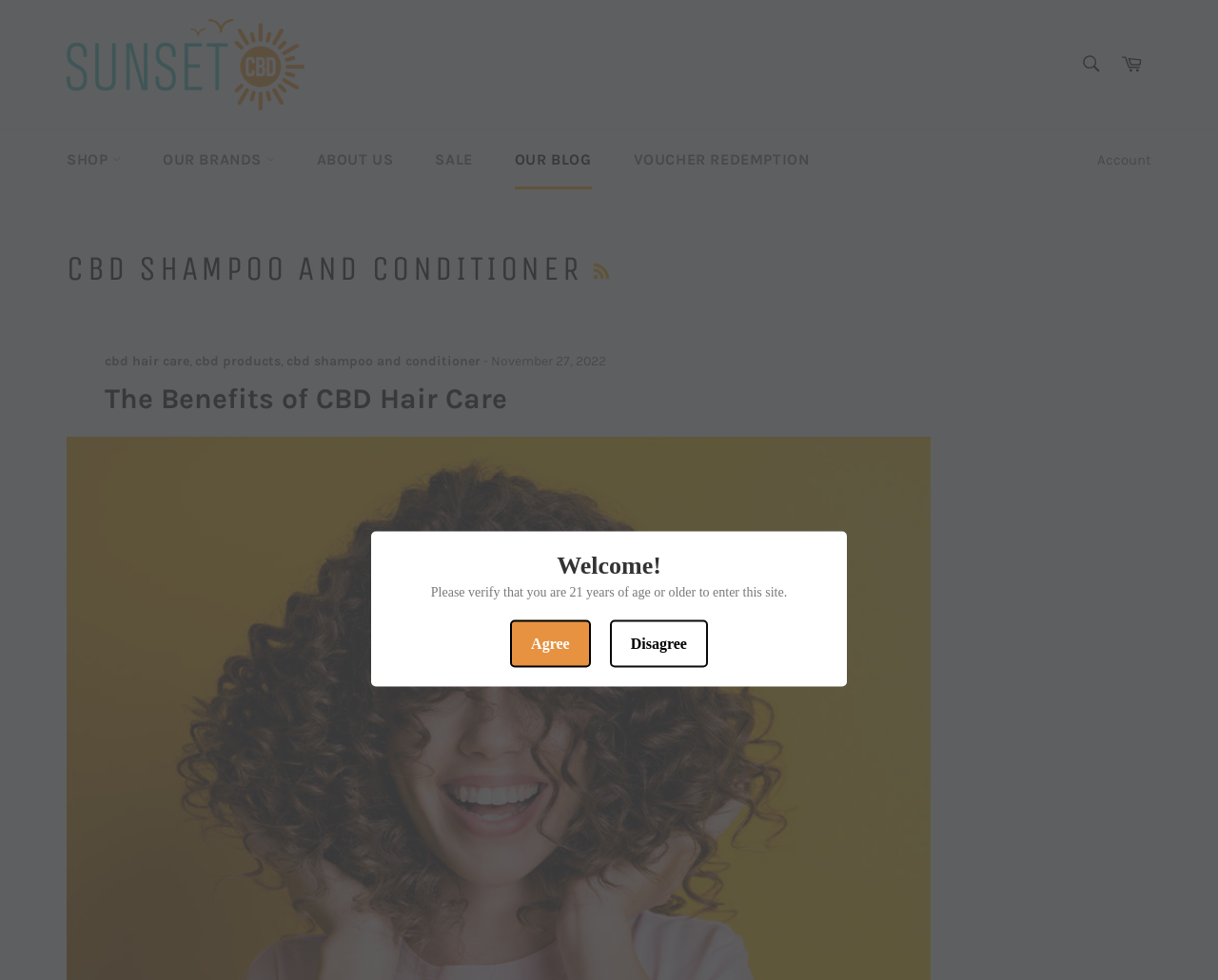For the following element description, predict the bounding box coordinates in the format (top-left x, top-left y, bottom-right x, bottom-right y). All values should be floating point numbers between 0 and 1. Description: parent_node: SEARCH aria-label="Search" name="q" placeholder="Search"

[0.877, 0.044, 0.912, 0.088]